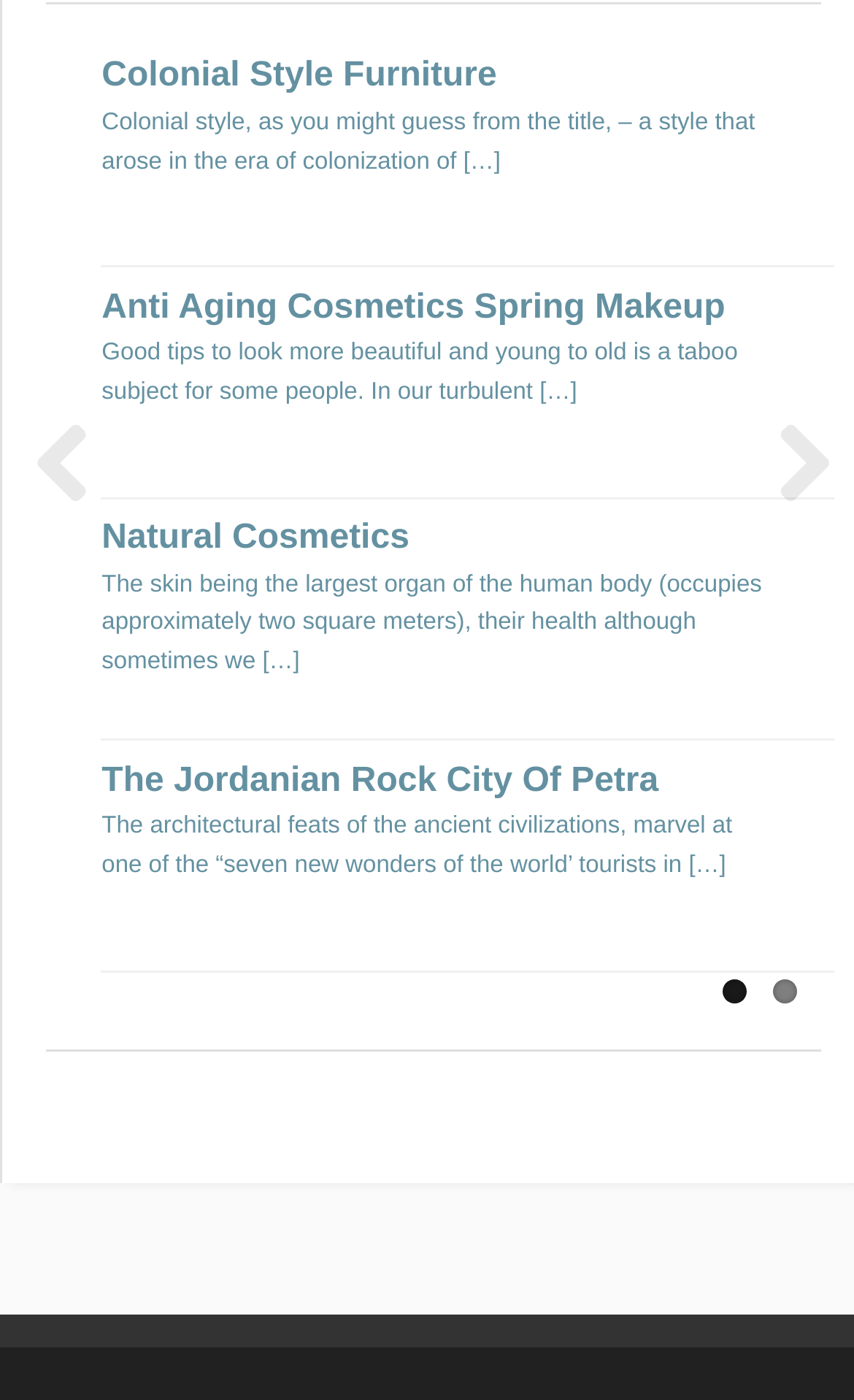Please locate the bounding box coordinates for the element that should be clicked to achieve the following instruction: "Submit the form". Ensure the coordinates are given as four float numbers between 0 and 1, i.e., [left, top, right, bottom].

None